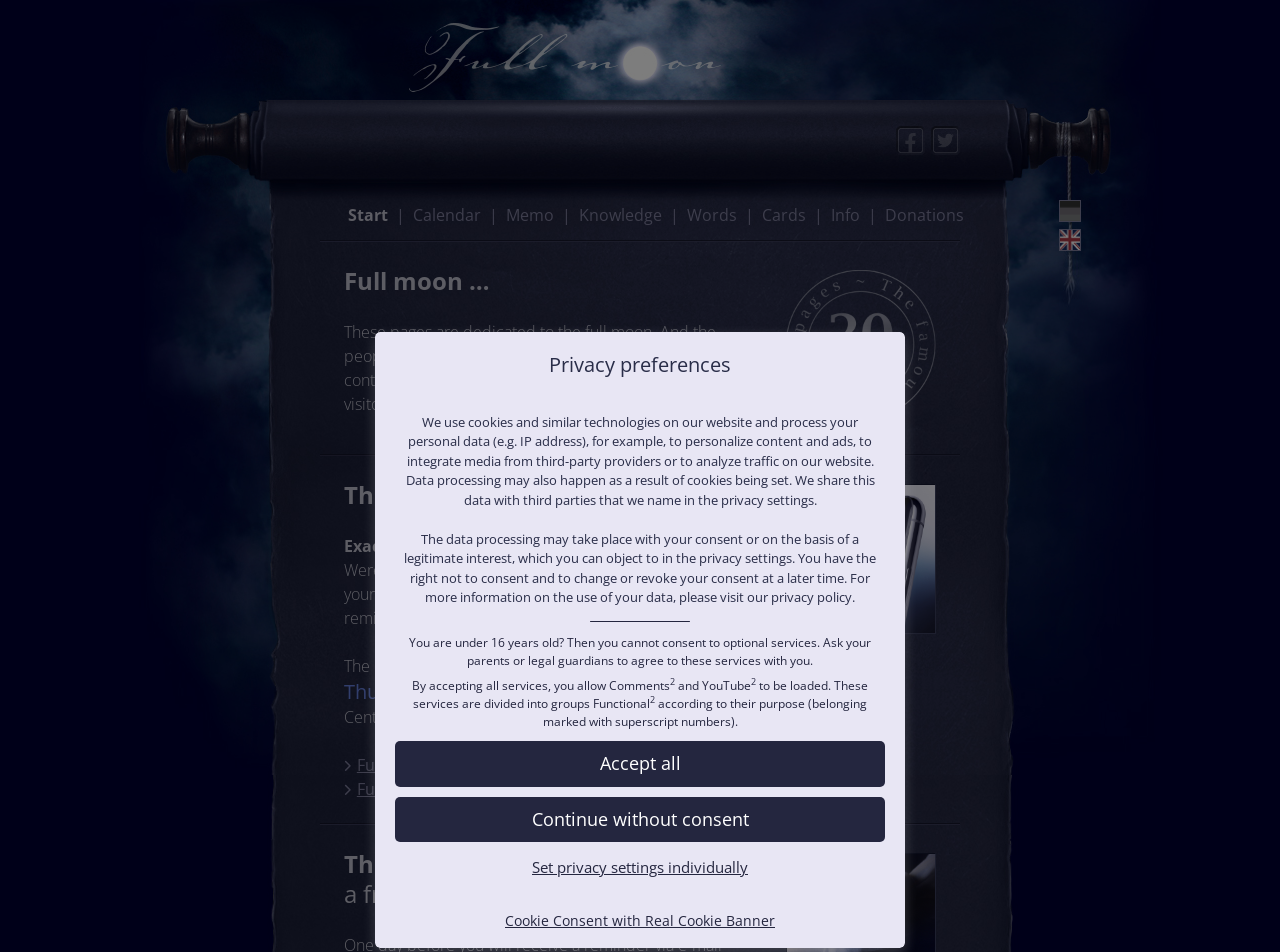Identify the bounding box coordinates for the element you need to click to achieve the following task: "Learn about cookie consent". Provide the bounding box coordinates as four float numbers between 0 and 1, in the form [left, top, right, bottom].

[0.391, 0.957, 0.609, 0.977]